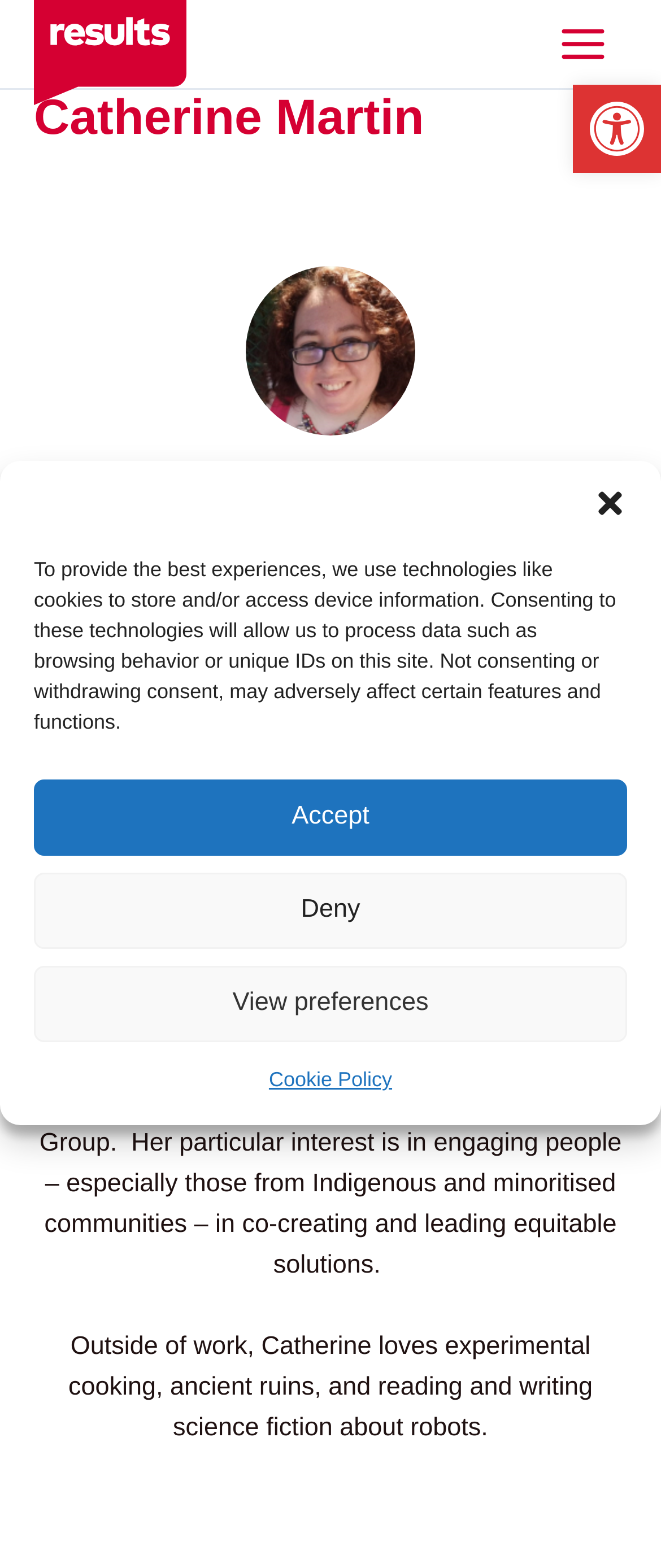Identify the bounding box of the UI element described as follows: "Open toolbar Accessibility Tools". Provide the coordinates as four float numbers in the range of 0 to 1 [left, top, right, bottom].

[0.867, 0.054, 1.0, 0.11]